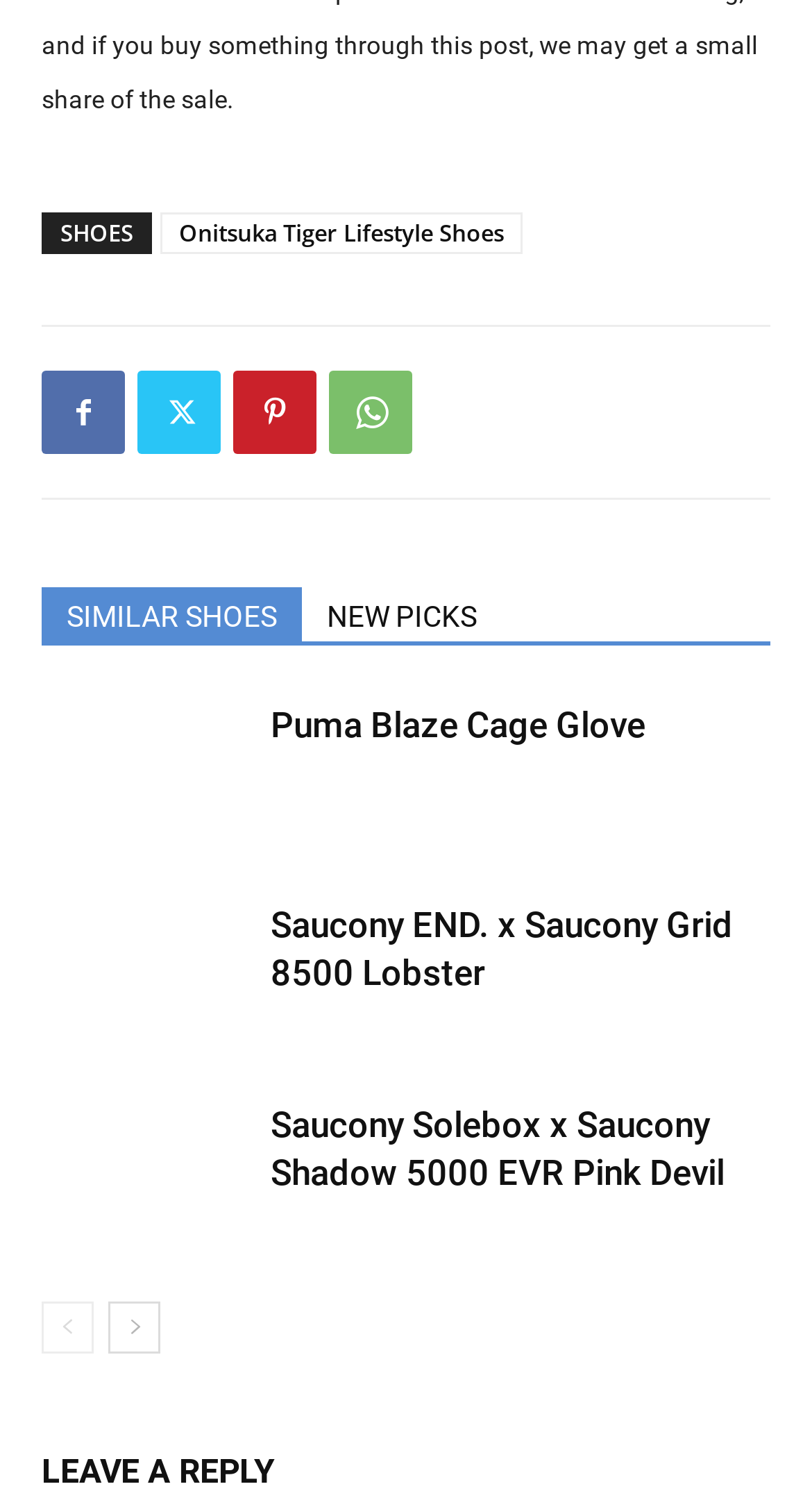Provide the bounding box coordinates in the format (top-left x, top-left y, bottom-right x, bottom-right y). All values are floating point numbers between 0 and 1. Determine the bounding box coordinate of the UI element described as: title="Puma Blaze Cage Glove"

[0.051, 0.471, 0.308, 0.567]